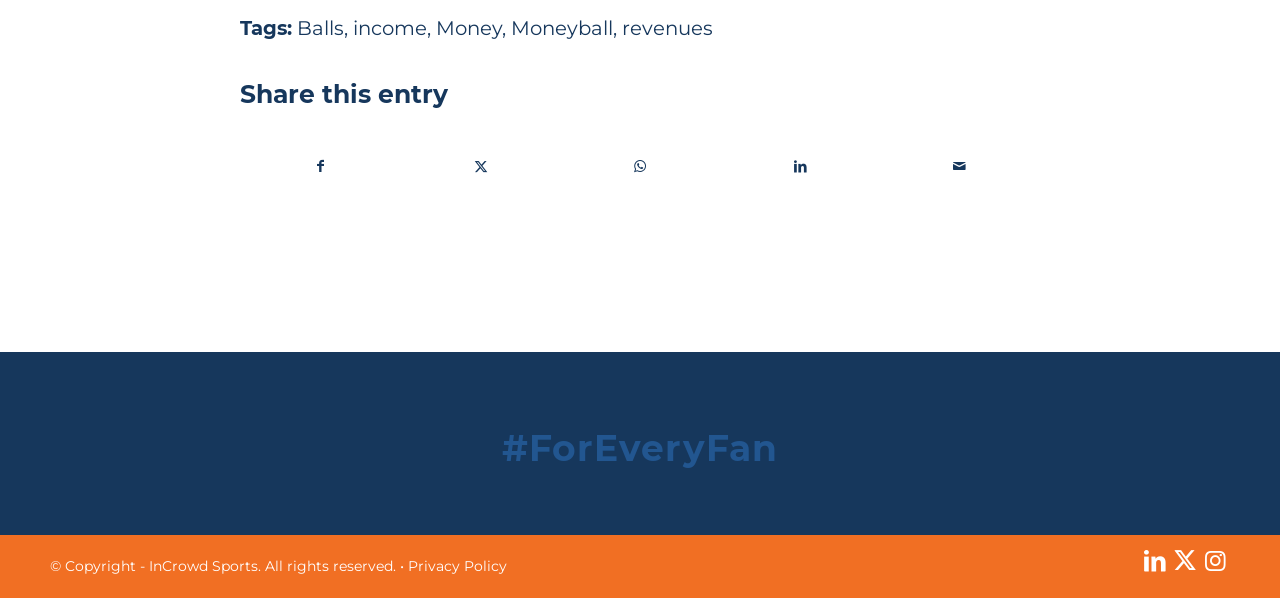Please provide the bounding box coordinates in the format (top-left x, top-left y, bottom-right x, bottom-right y). Remember, all values are floating point numbers between 0 and 1. What is the bounding box coordinate of the region described as: income

[0.276, 0.027, 0.334, 0.067]